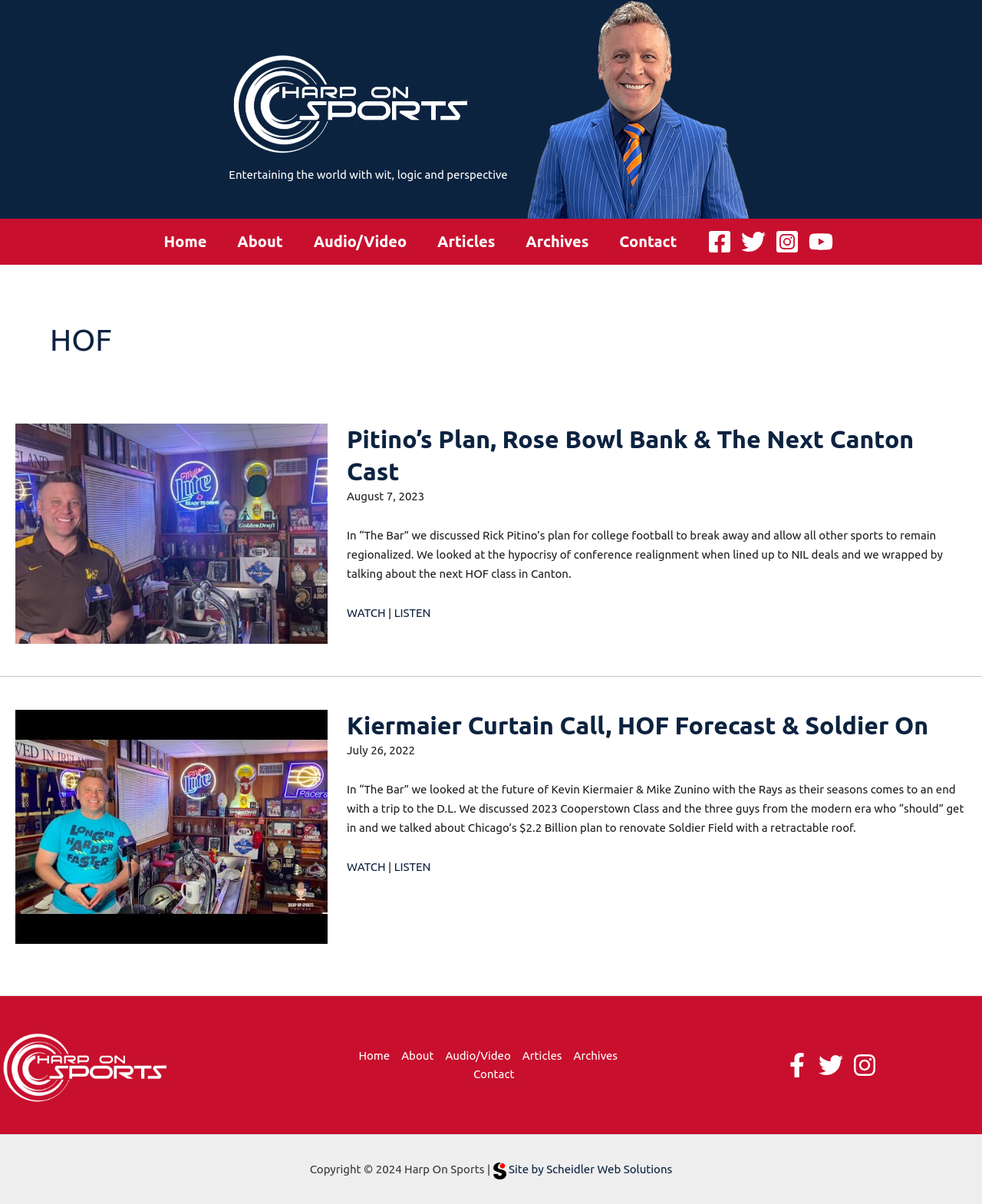Pinpoint the bounding box coordinates of the area that should be clicked to complete the following instruction: "Click on the Harp On Sports logo". The coordinates must be given as four float numbers between 0 and 1, i.e., [left, top, right, bottom].

[0.233, 0.077, 0.483, 0.088]